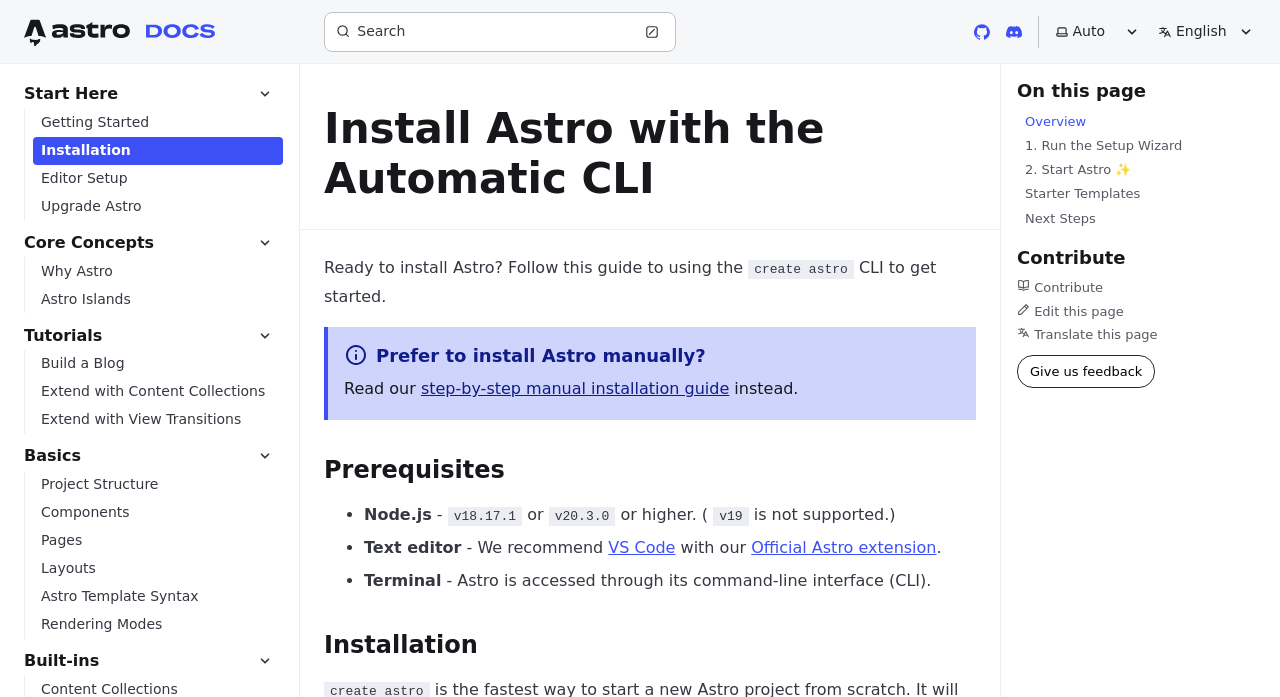Answer the question with a single word or phrase: 
What are the supported Node.js versions for Astro?

v18.17.1 or v20.3.0 or higher